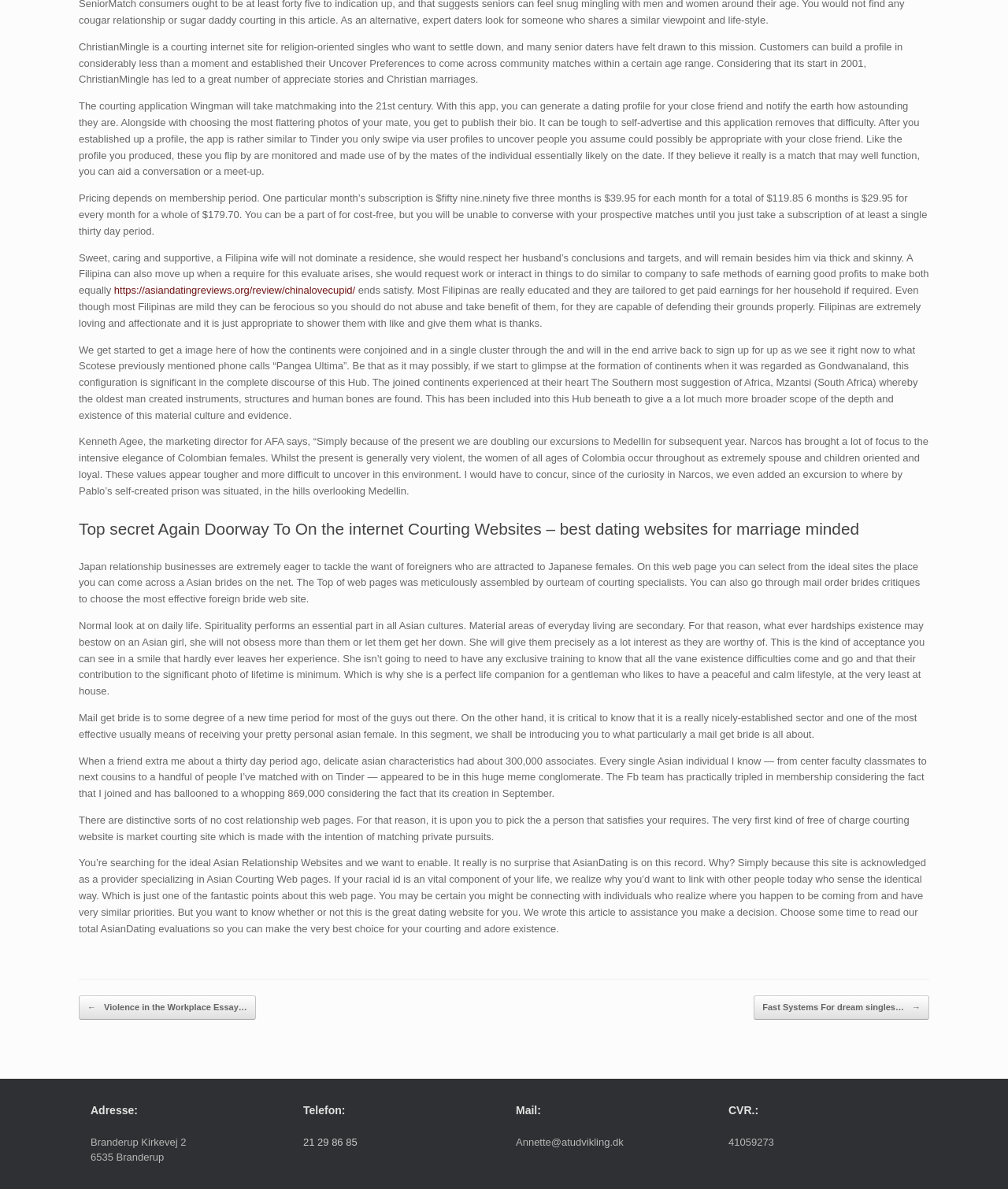Using the webpage screenshot and the element description https://asiandatingreviews.org/review/chinalovecupid/, determine the bounding box coordinates. Specify the coordinates in the format (top-left x, top-left y, bottom-right x, bottom-right y) with values ranging from 0 to 1.

[0.113, 0.239, 0.353, 0.249]